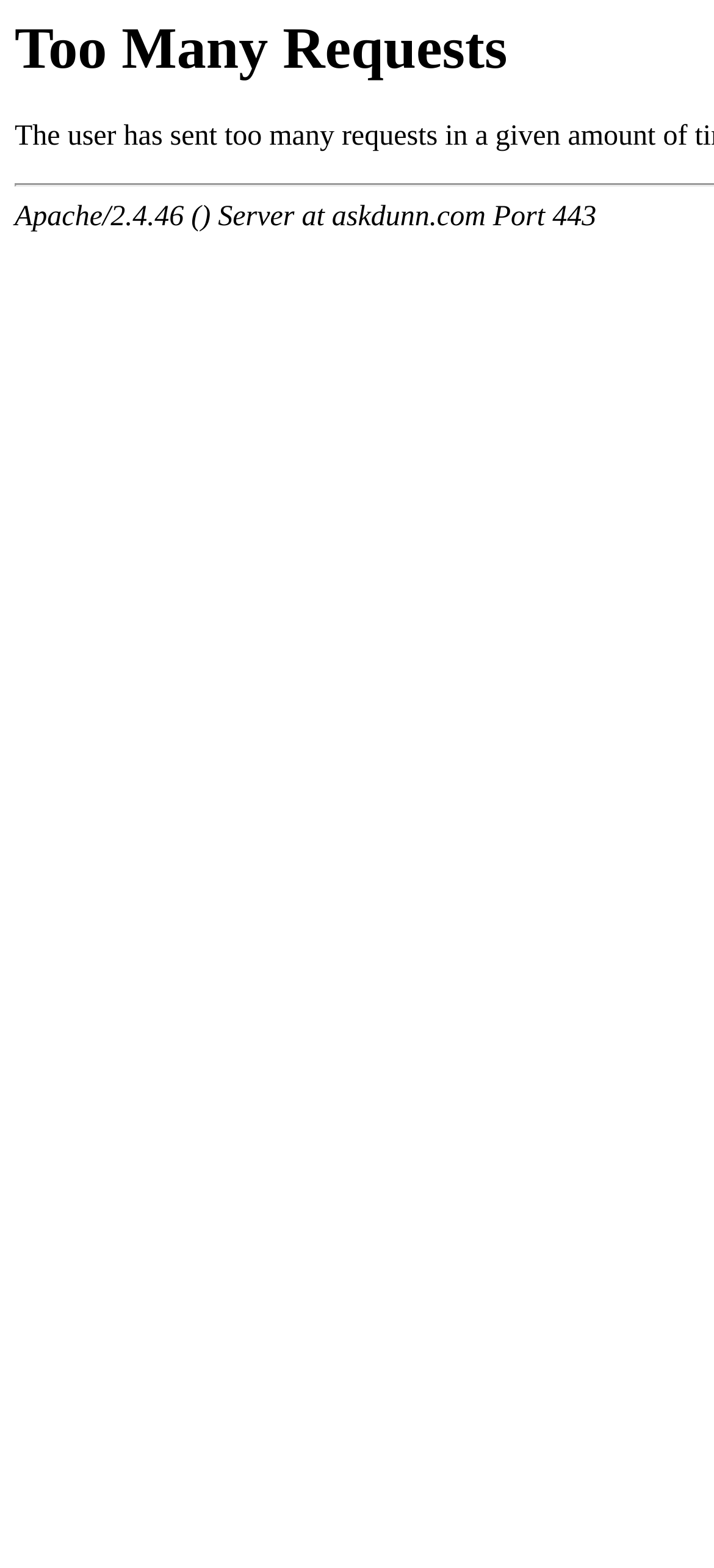What is the text of the webpage's headline?

Too Many Requests